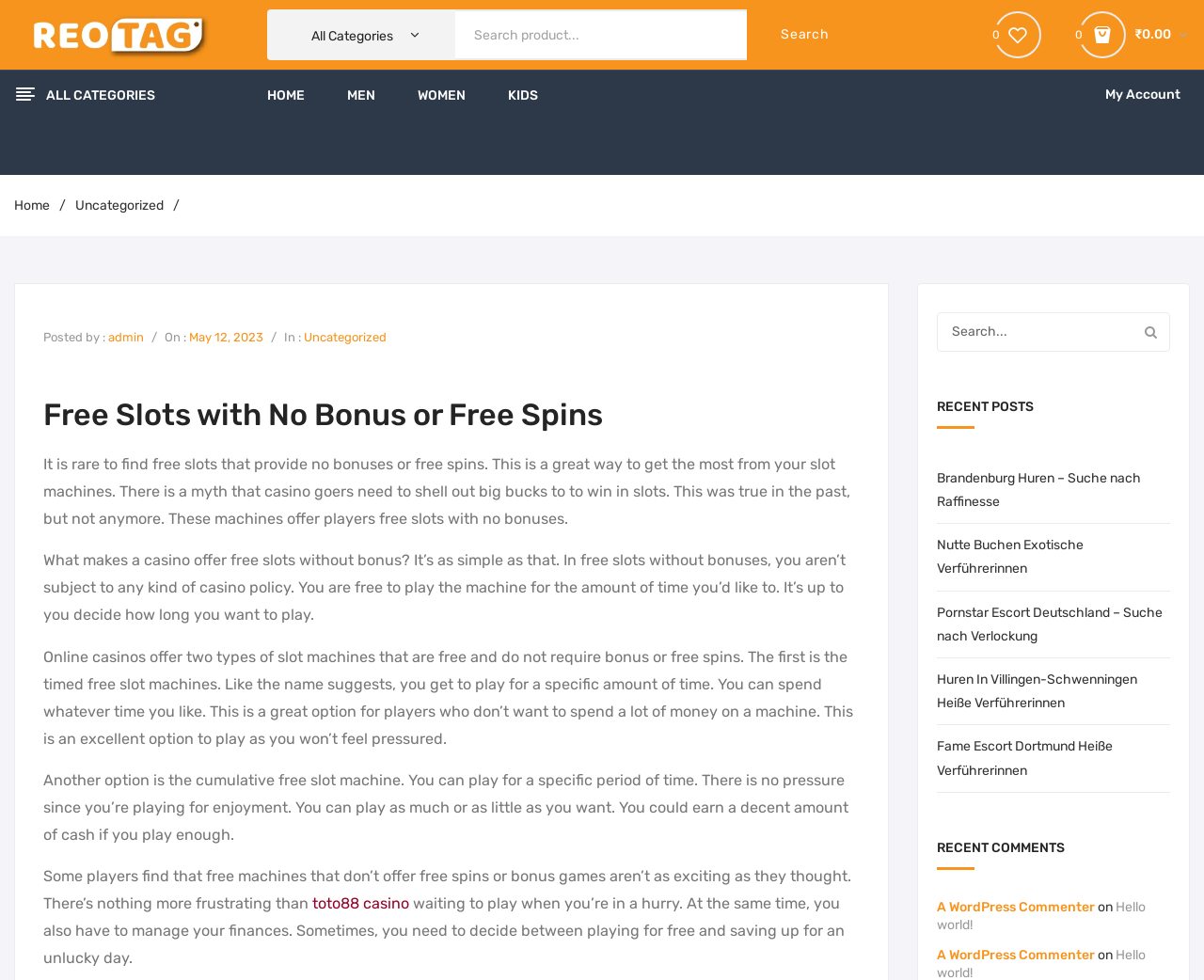Determine the bounding box coordinates for the HTML element mentioned in the following description: "PORTFOLIO". The coordinates should be a list of four floats ranging from 0 to 1, represented as [left, top, right, bottom].

None